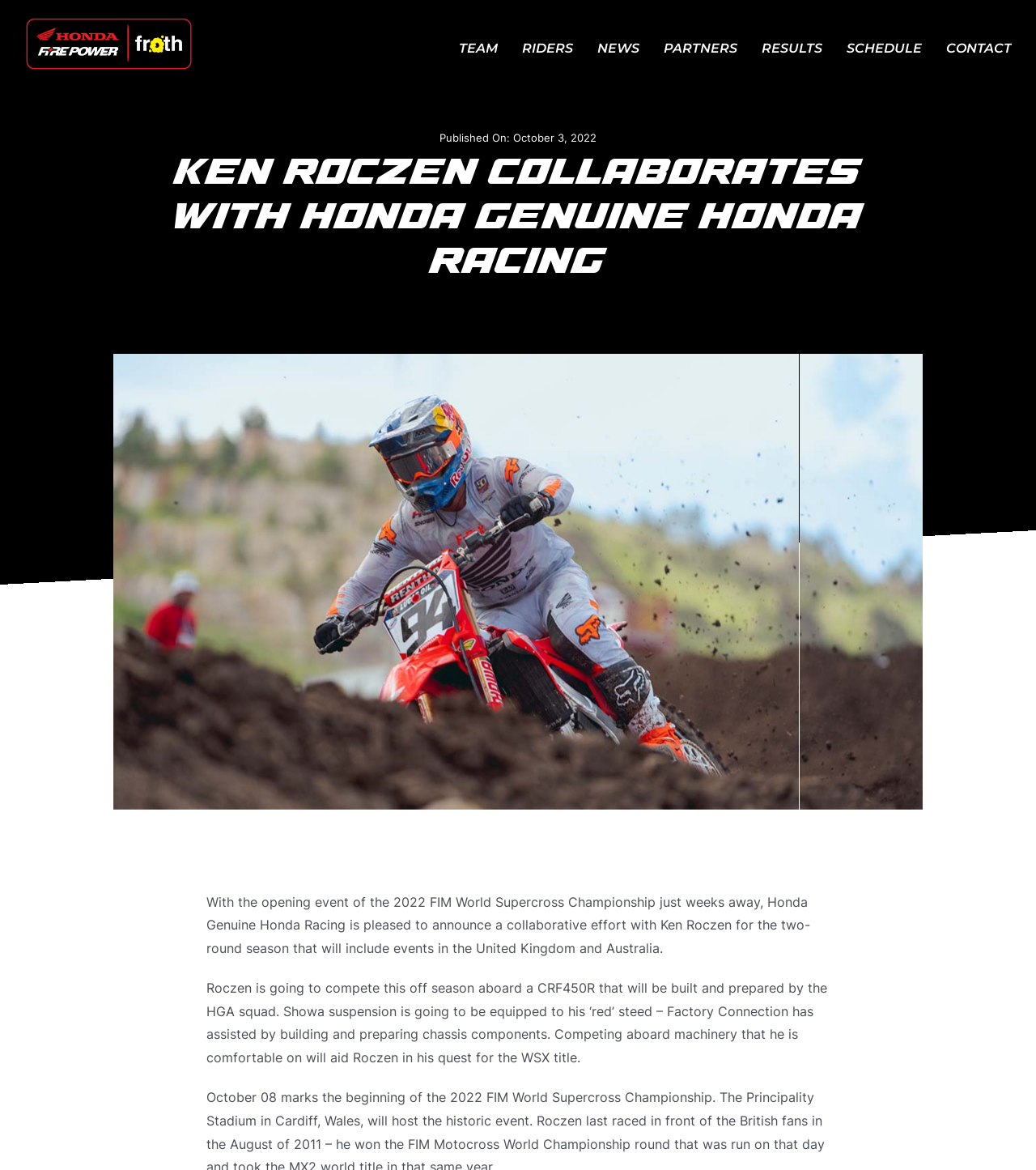Provide a brief response to the question below using one word or phrase:
What is the role of Factory Connection?

Building and preparing chassis components